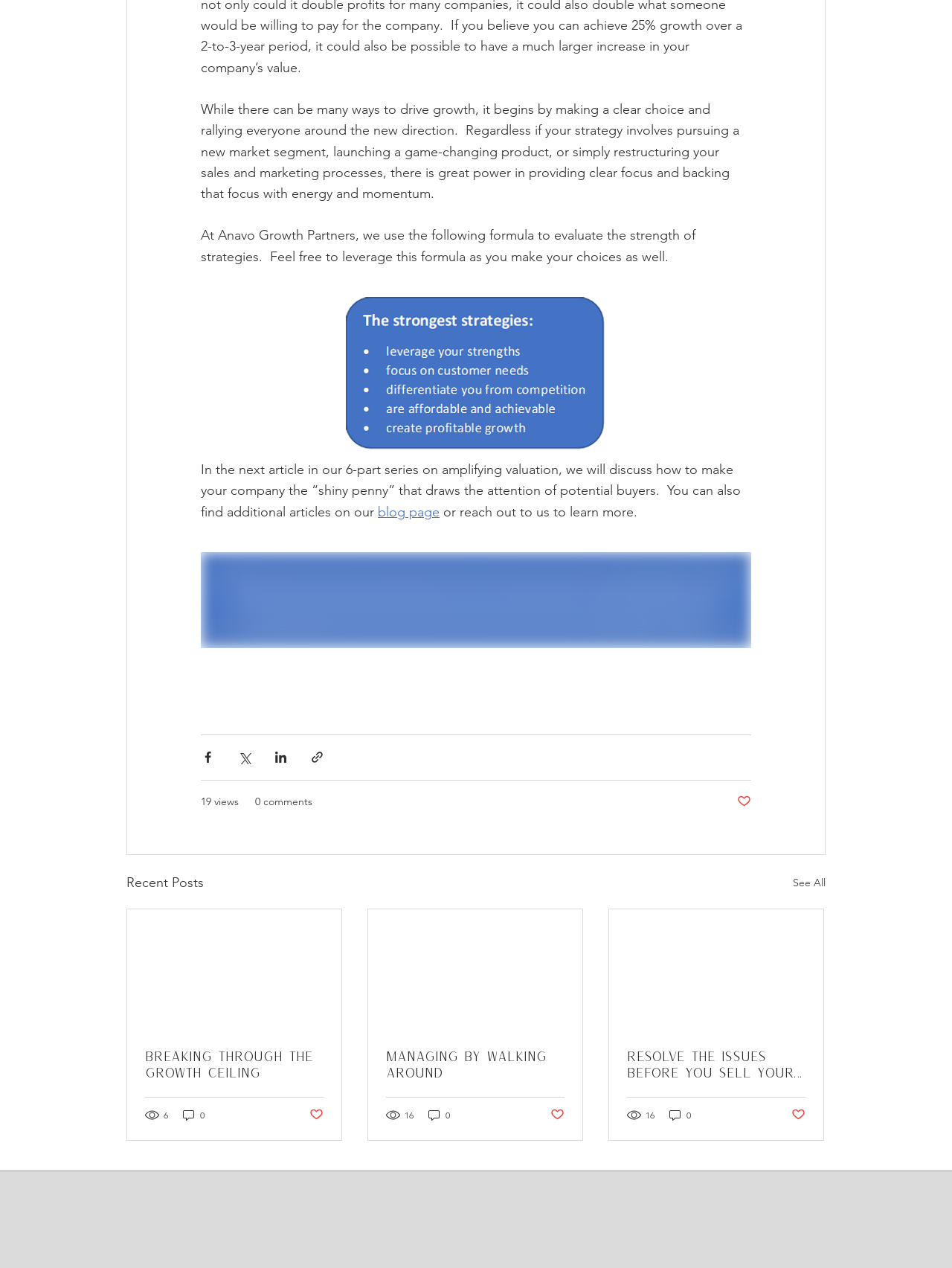How many articles are listed under 'Recent Posts'?
Please provide a comprehensive answer based on the details in the screenshot.

The 'Recent Posts' section is located at the bottom of the webpage, and it lists three articles with their titles and view counts.